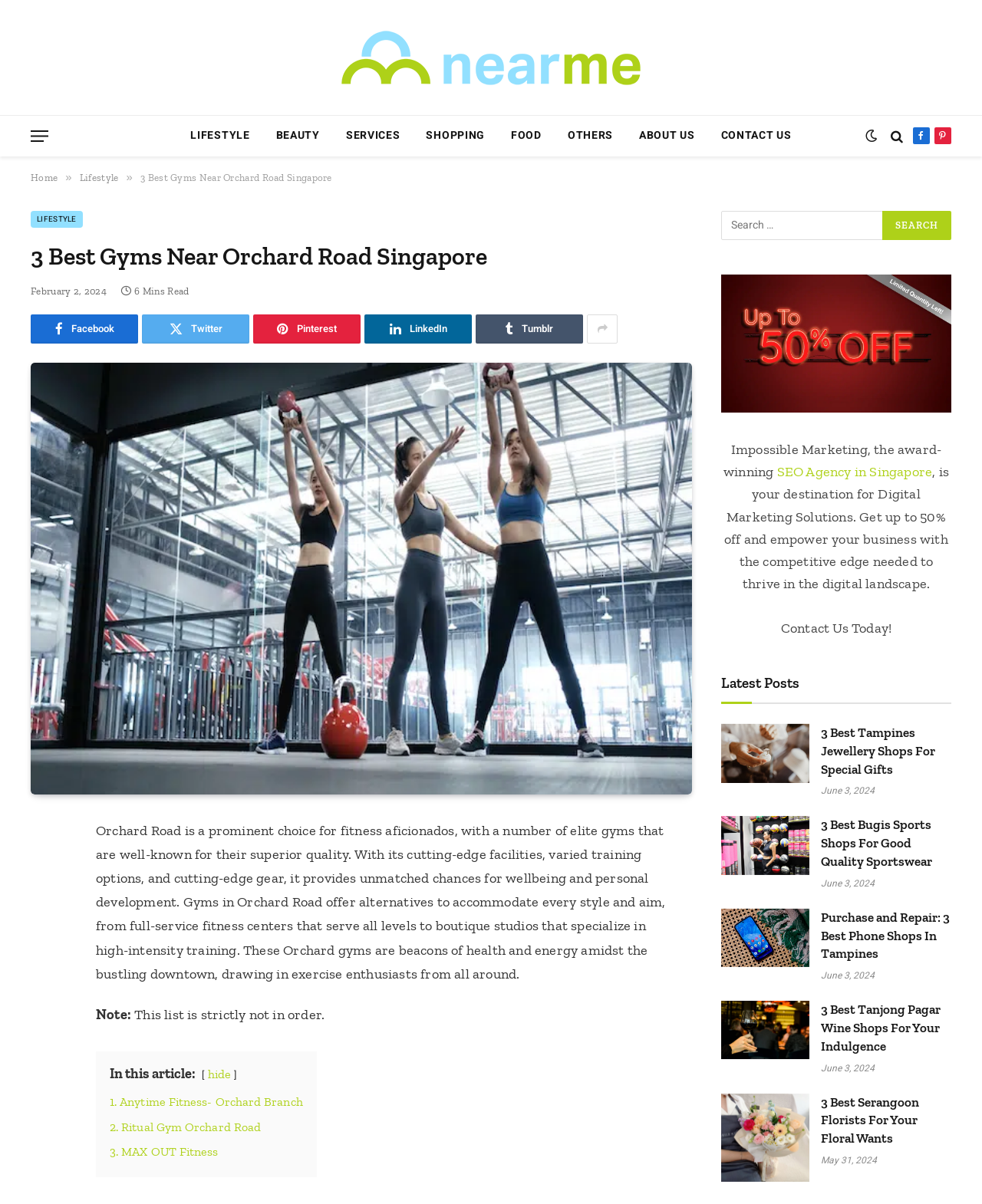What is the name of the third gym in the article?
Using the visual information, answer the question in a single word or phrase.

MAX OUT Fitness